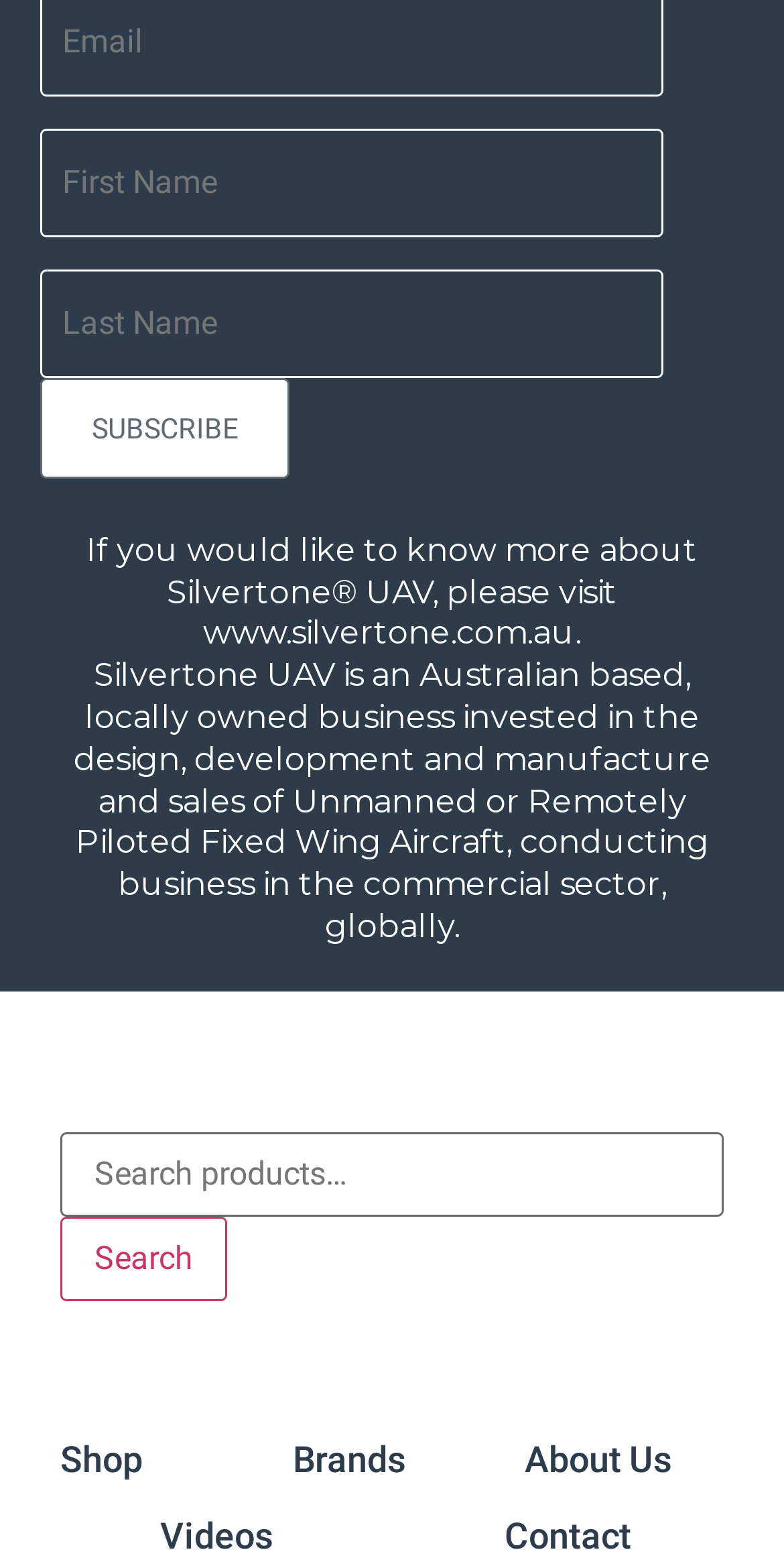Locate the bounding box coordinates of the UI element described by: "About Us". Provide the coordinates as four float numbers between 0 and 1, formatted as [left, top, right, bottom].

[0.669, 0.918, 0.856, 0.945]